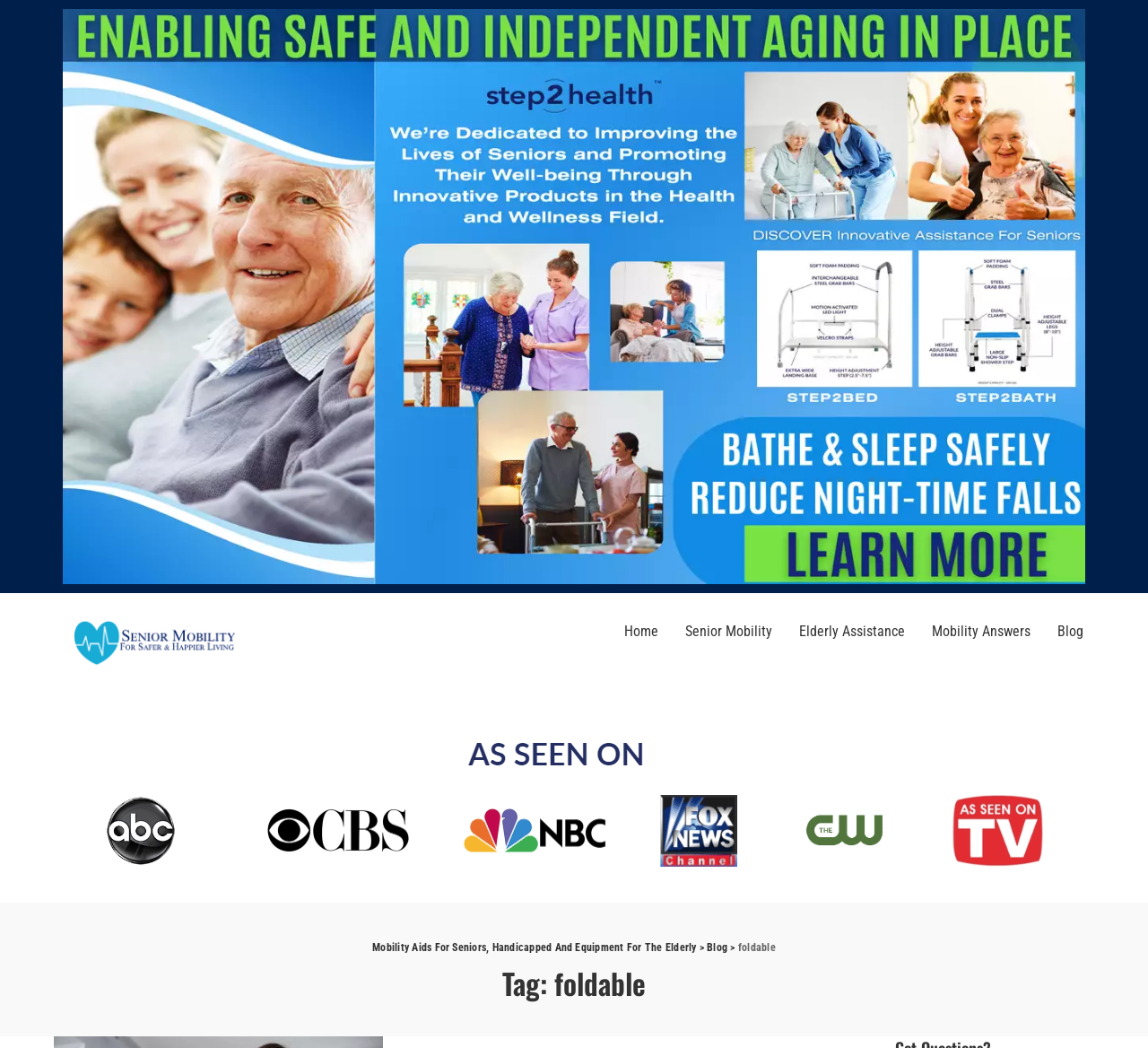What is the tag associated with the webpage?
Use the screenshot to answer the question with a single word or phrase.

foldable